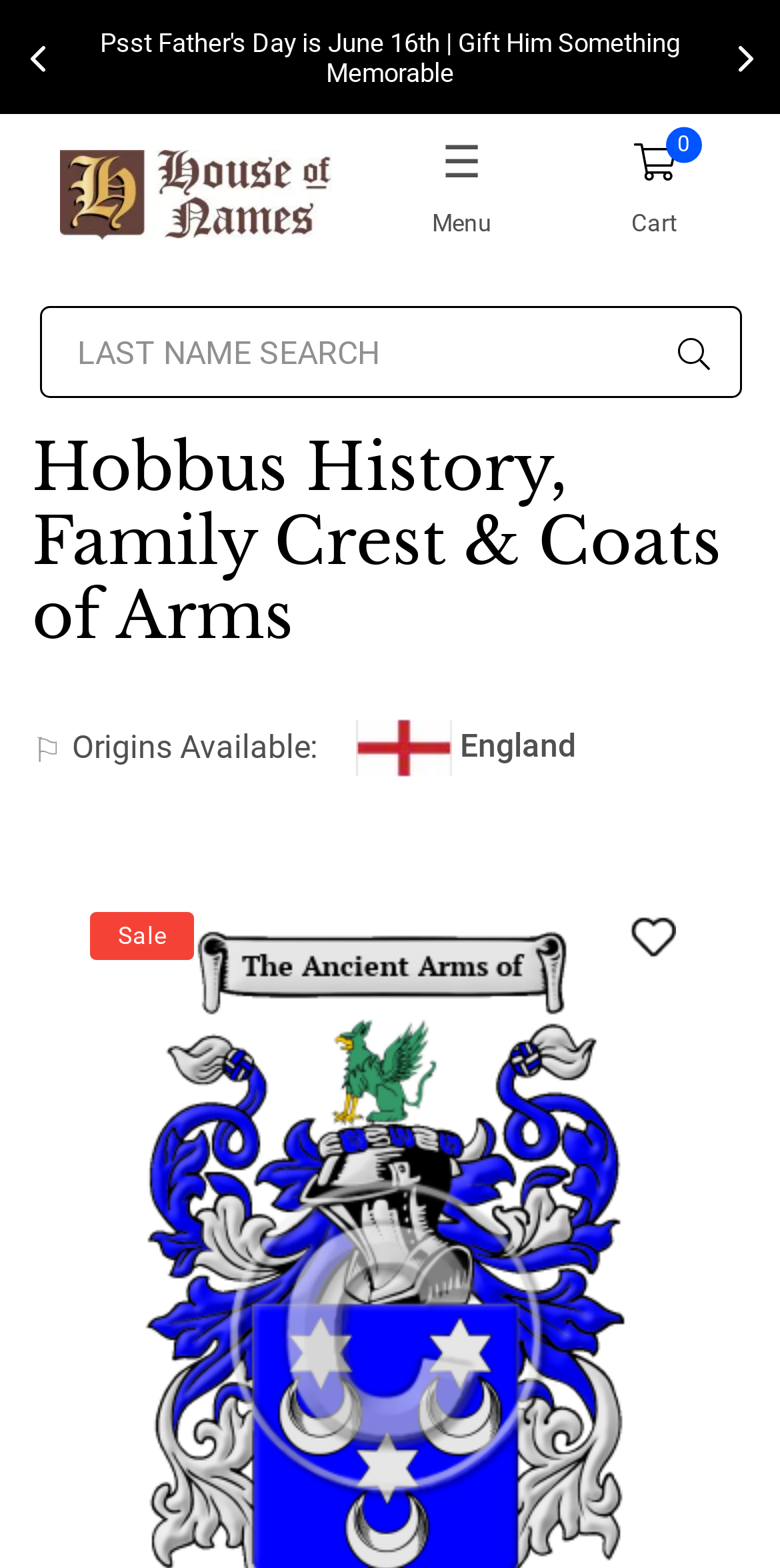Determine the bounding box of the UI component based on this description: "Menu". The bounding box coordinates should be four float values between 0 and 1, i.e., [left, top, right, bottom].

[0.469, 0.073, 0.715, 0.176]